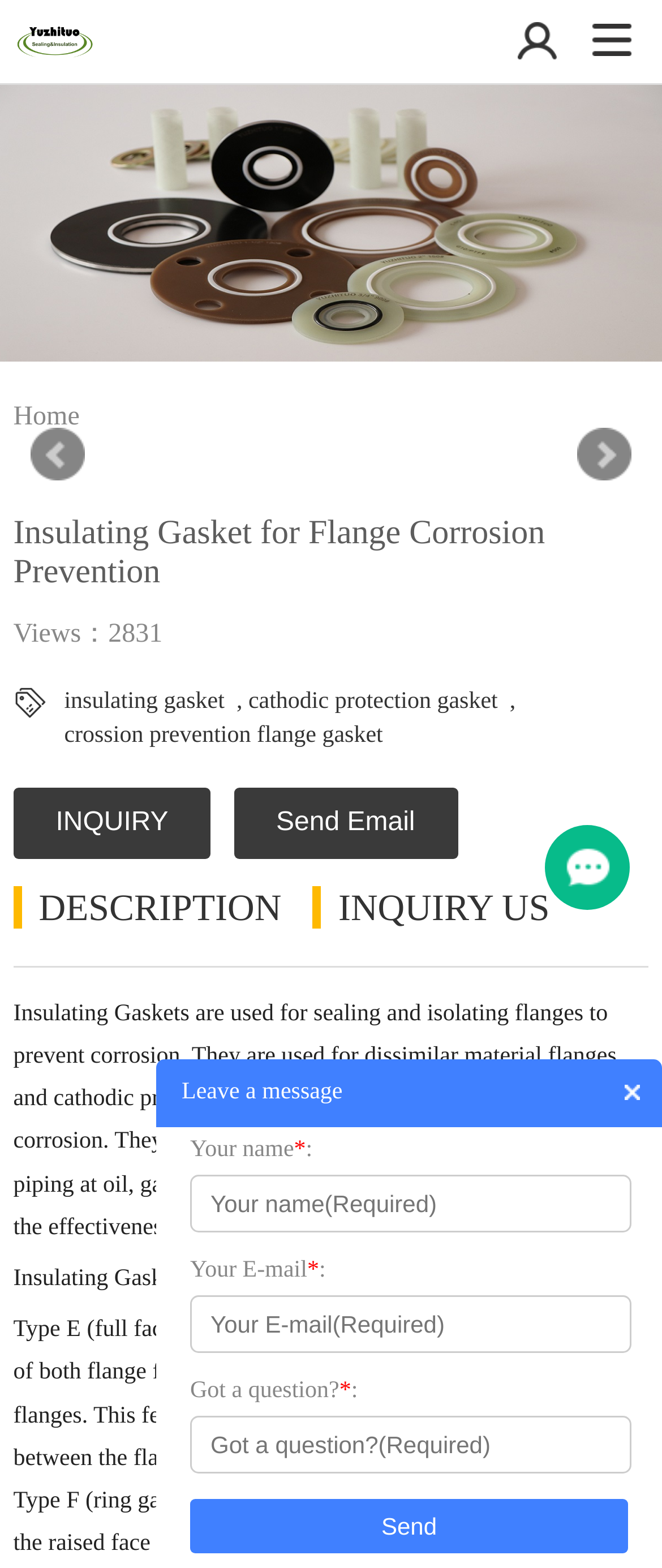Reply to the question with a single word or phrase:
What is the purpose of insulating gaskets?

Prevent corrosion